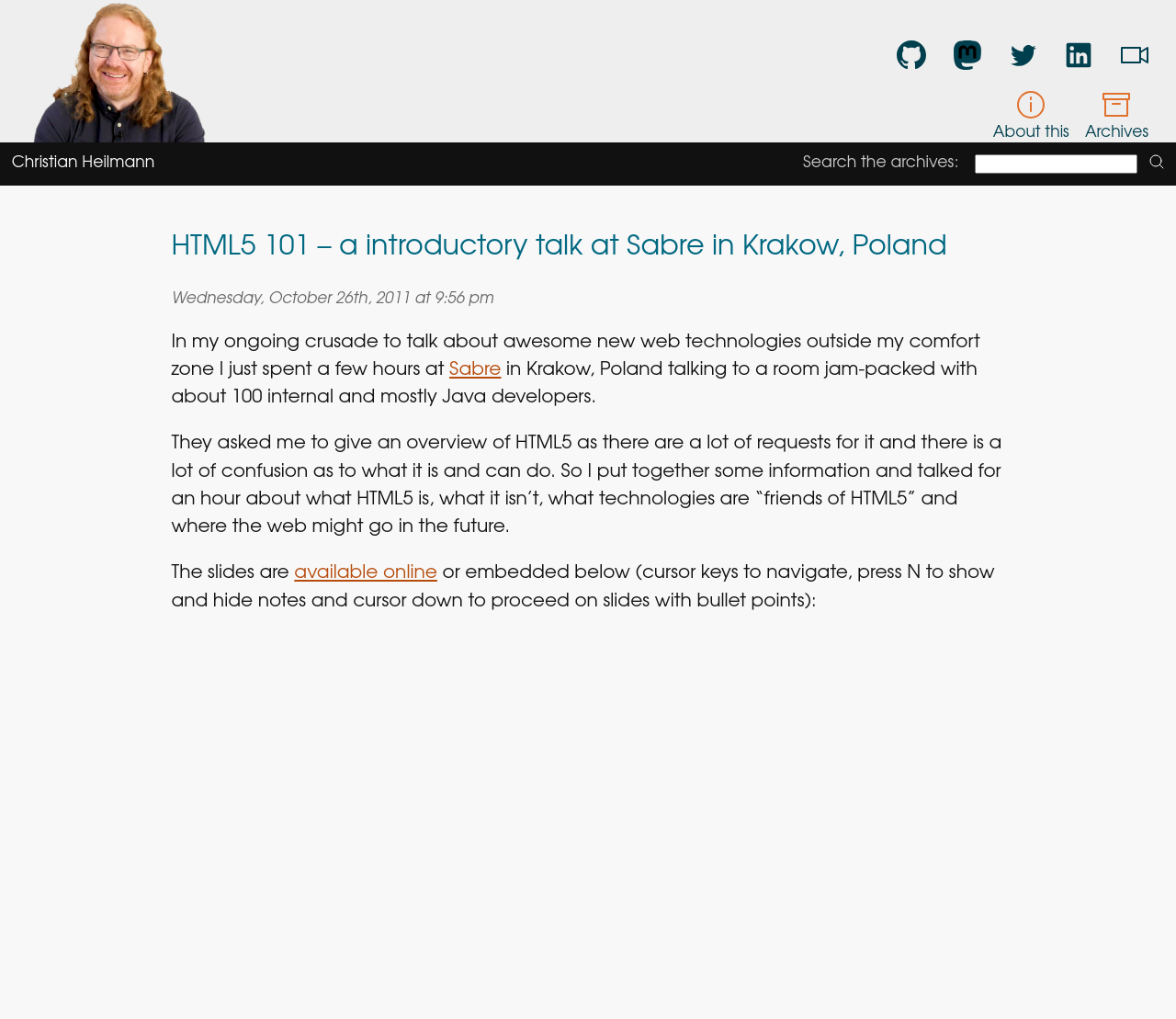Please locate the bounding box coordinates of the element that should be clicked to achieve the given instruction: "Check the recent post about Alan Wake 2 review".

None